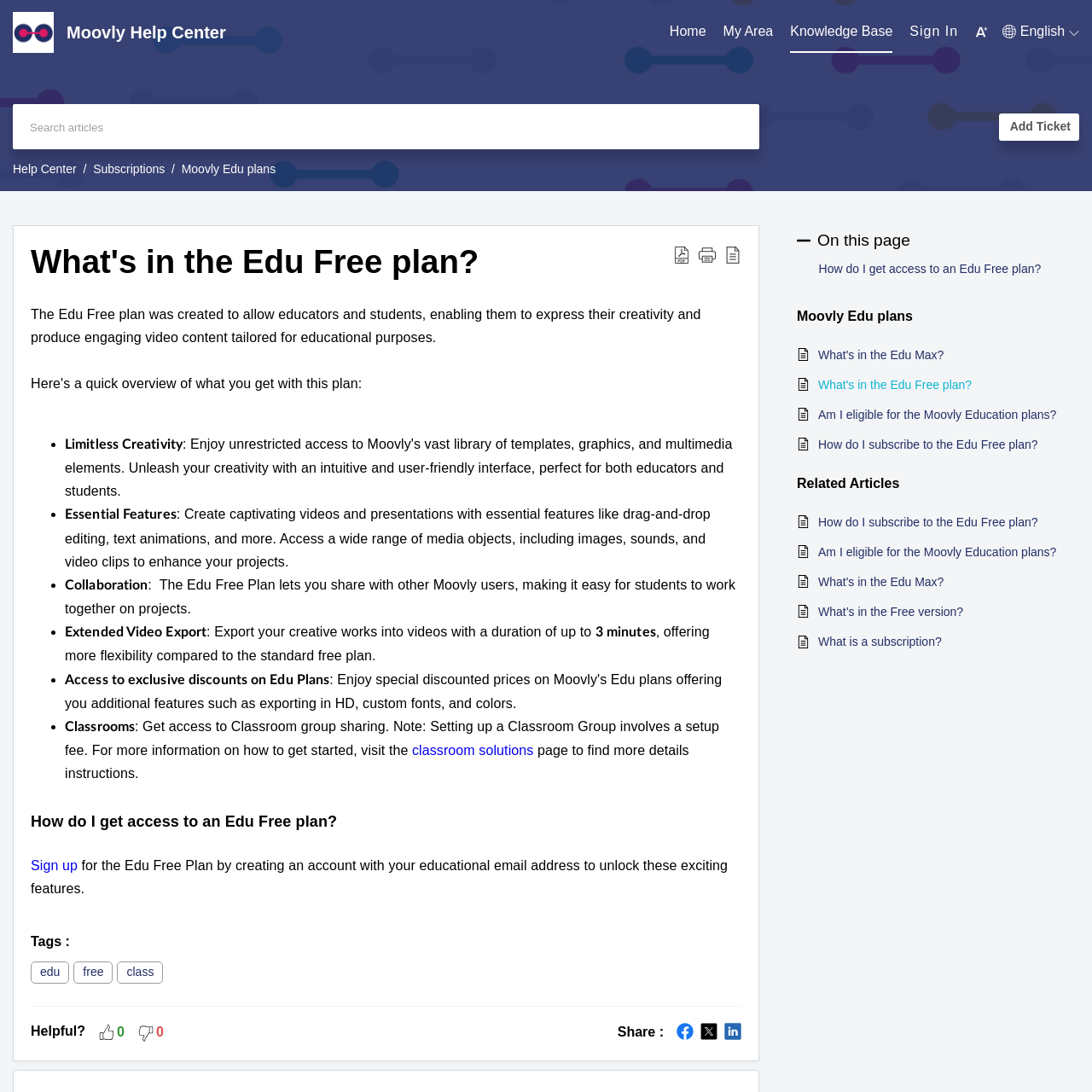Determine the bounding box coordinates for the clickable element required to fulfill the instruction: "Read more about classroom solutions". Provide the coordinates as four float numbers between 0 and 1, i.e., [left, top, right, bottom].

[0.377, 0.681, 0.489, 0.694]